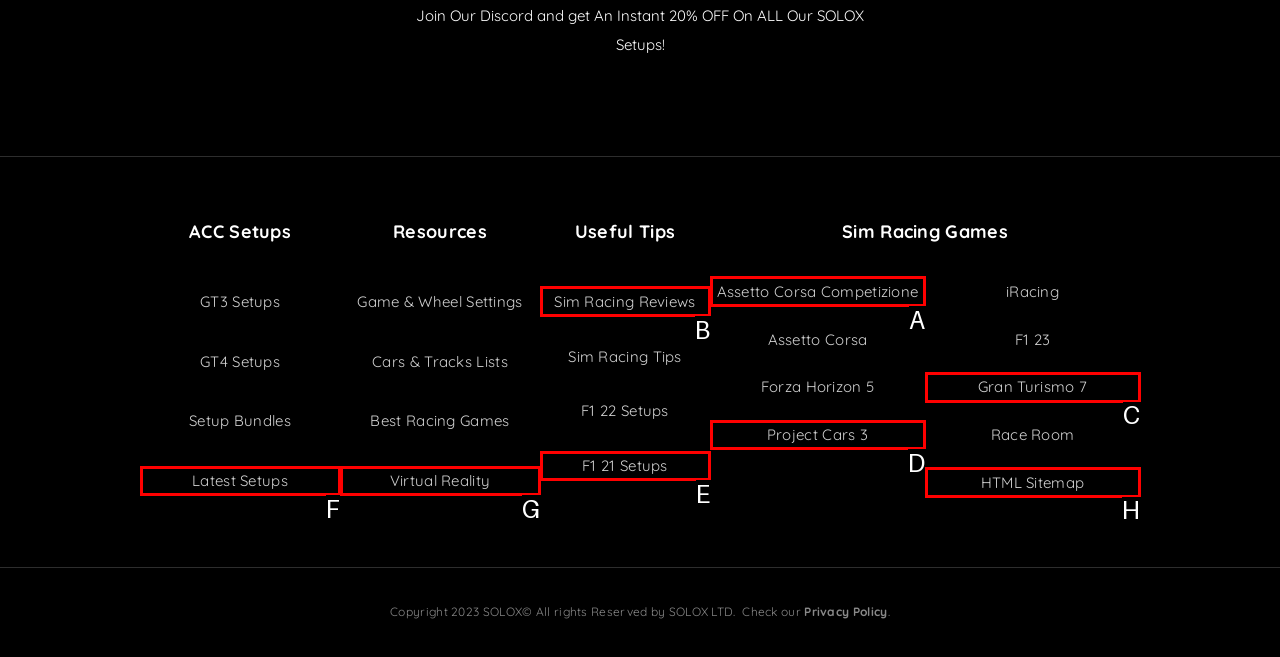From the given choices, determine which HTML element matches the description: Sim Racing Reviews. Reply with the appropriate letter.

B